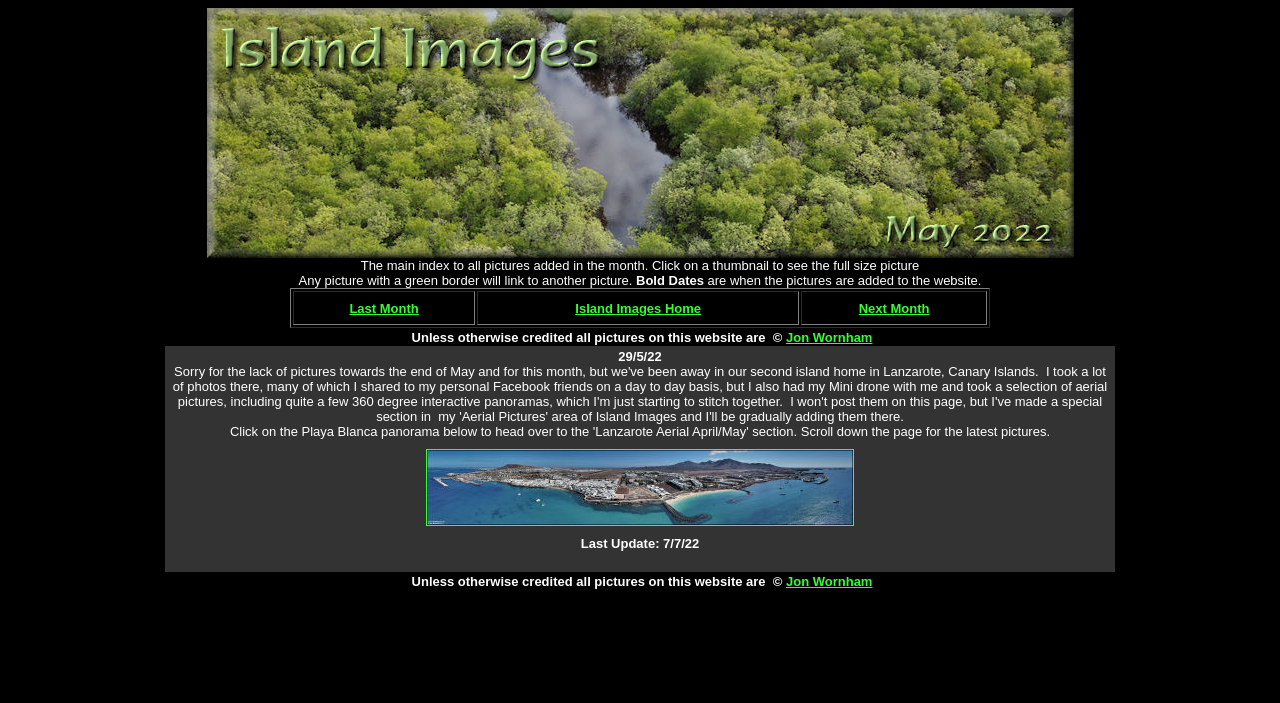Use a single word or phrase to answer this question: 
What is the purpose of the green border around some pictures?

Link to another picture